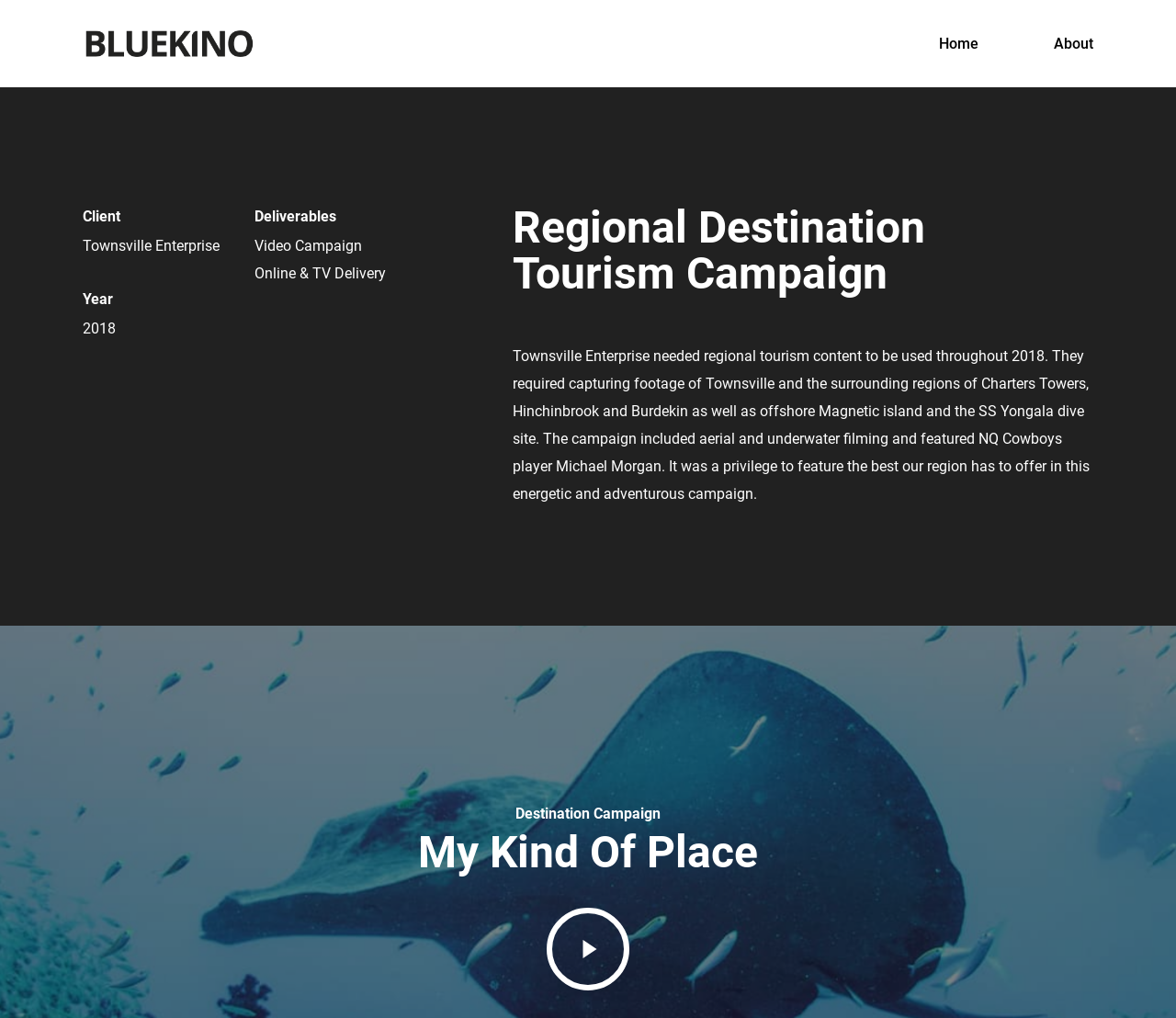What is the name of the client?
Answer the question with as much detail as you can, using the image as a reference.

I found the answer by looking at the 'Client' heading and the corresponding static text 'Townsville Enterprise' below it.